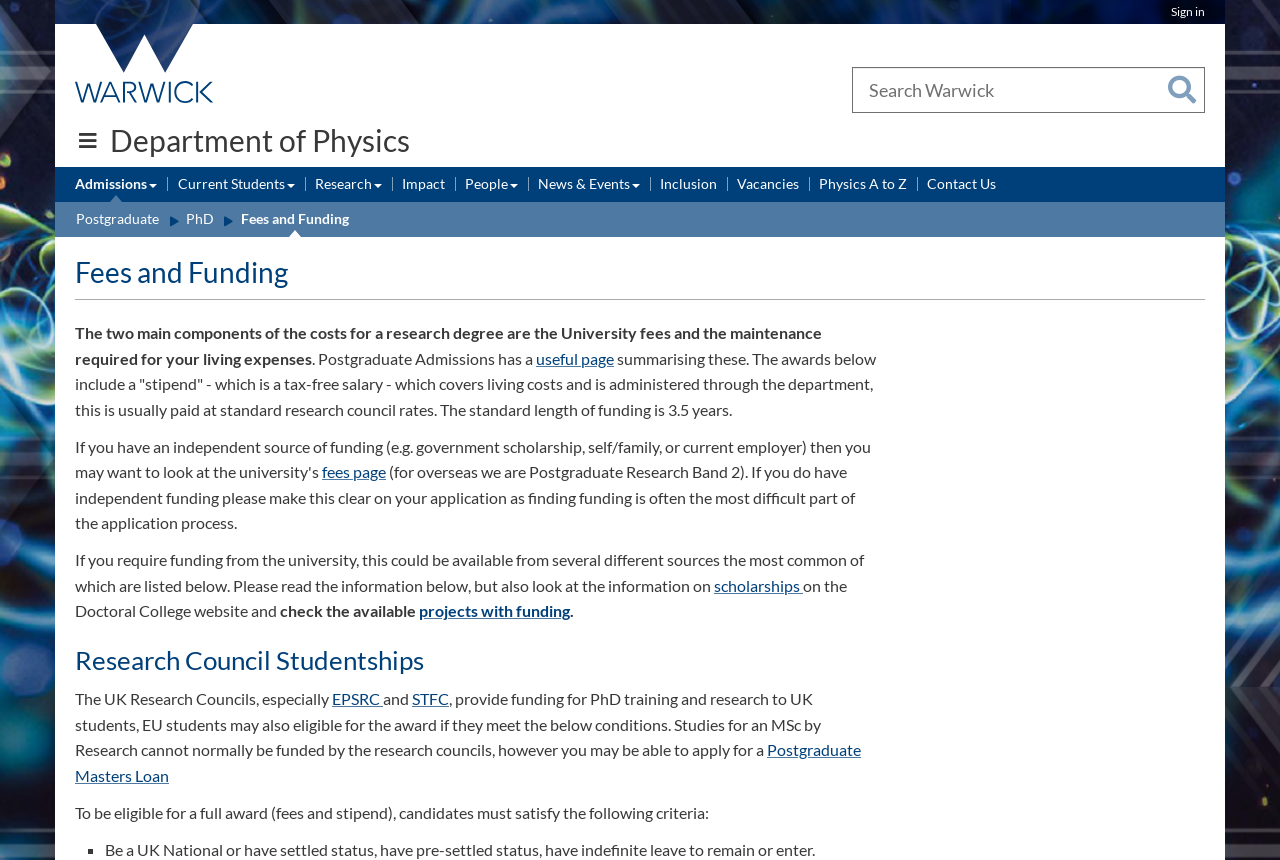Find the bounding box coordinates for the HTML element specified by: "Current Students".

[0.139, 0.202, 0.23, 0.228]